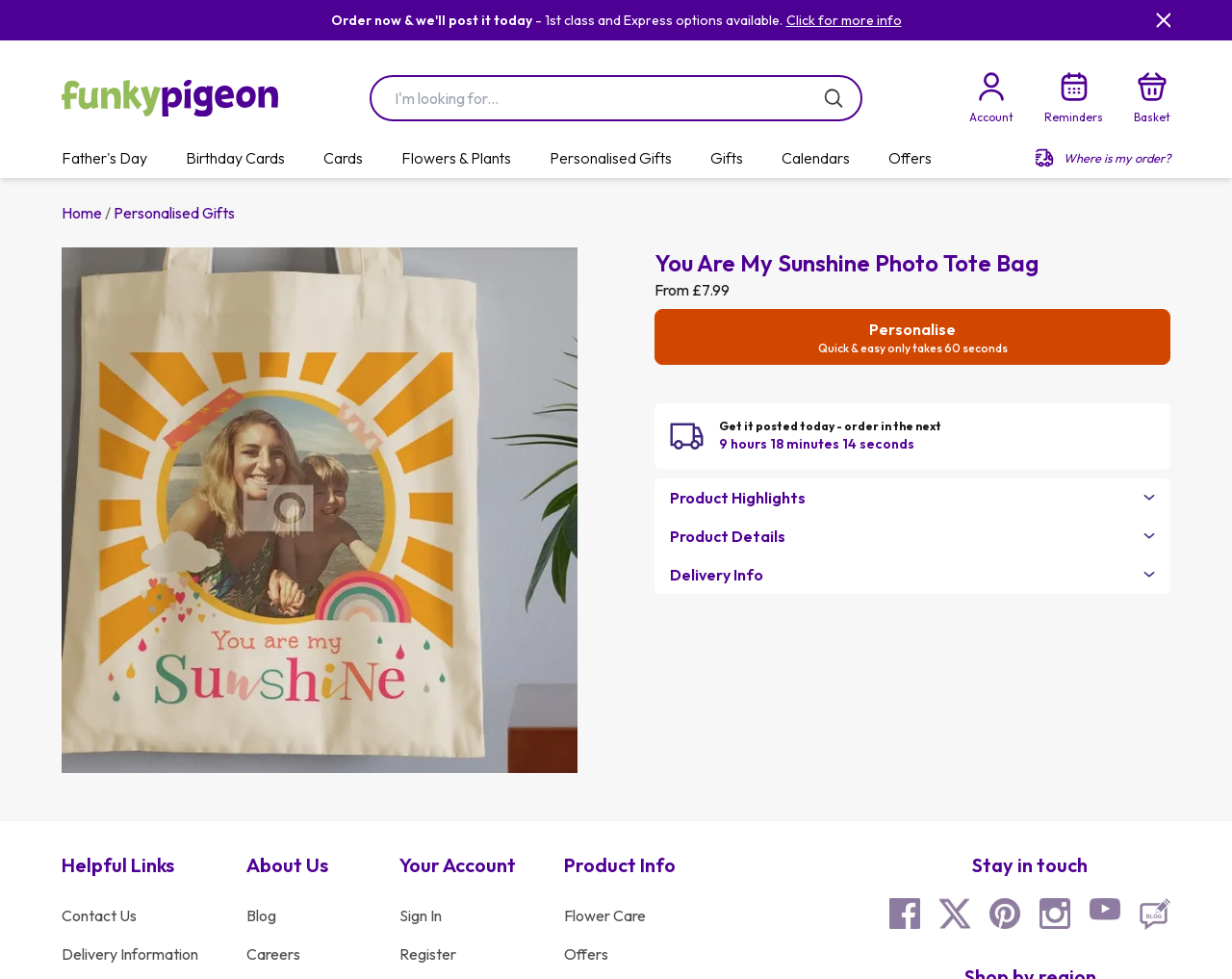Could you highlight the region that needs to be clicked to execute the instruction: "Search for something"?

[0.669, 0.09, 0.684, 0.11]